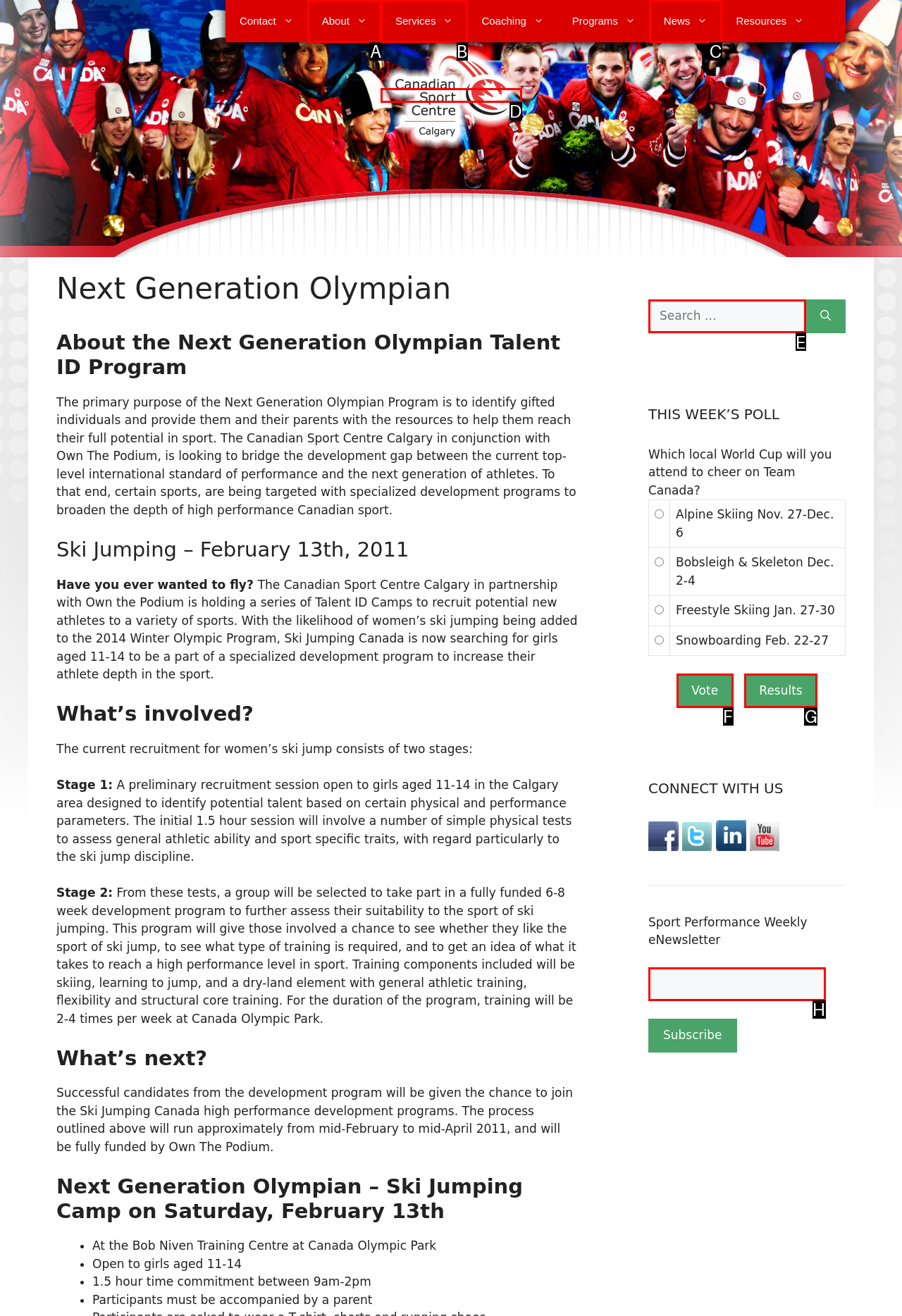Point out the HTML element I should click to achieve the following task: Filter the publications by date issued in '2020 - 2023' Provide the letter of the selected option from the choices.

None